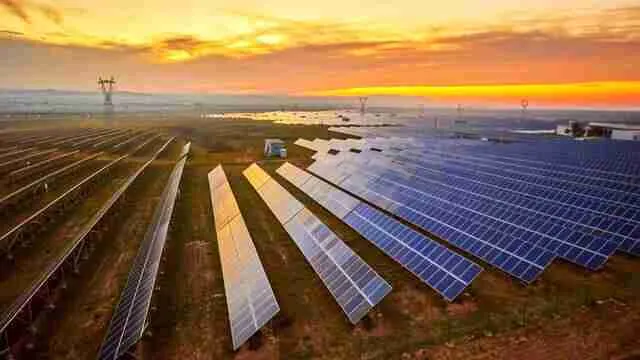Please reply to the following question with a single word or a short phrase:
What is the purpose of the solar panels?

To reduce energy costs and environmental impact